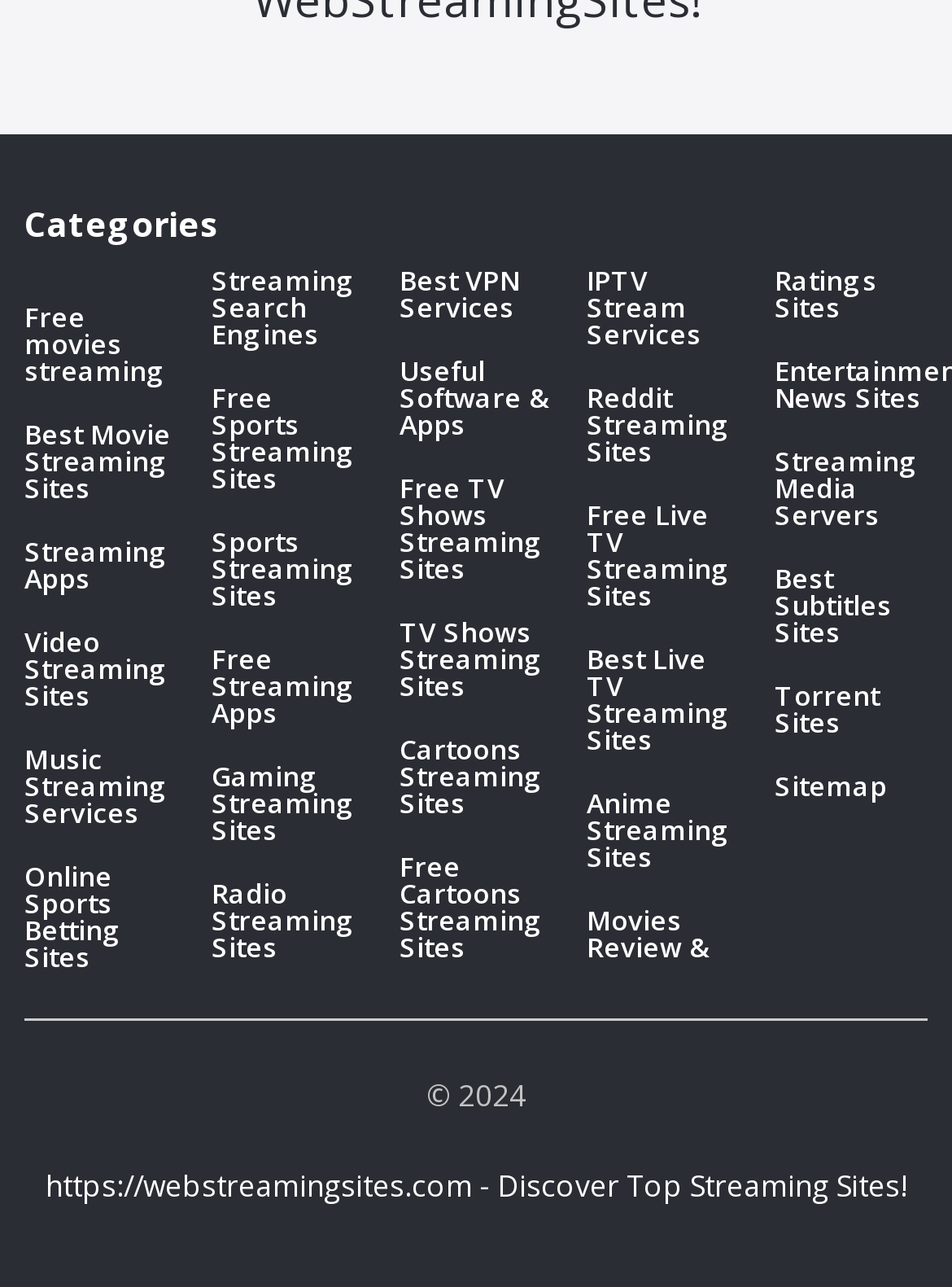Give a one-word or short phrase answer to the question: 
What is the main category of streaming sites?

Movies